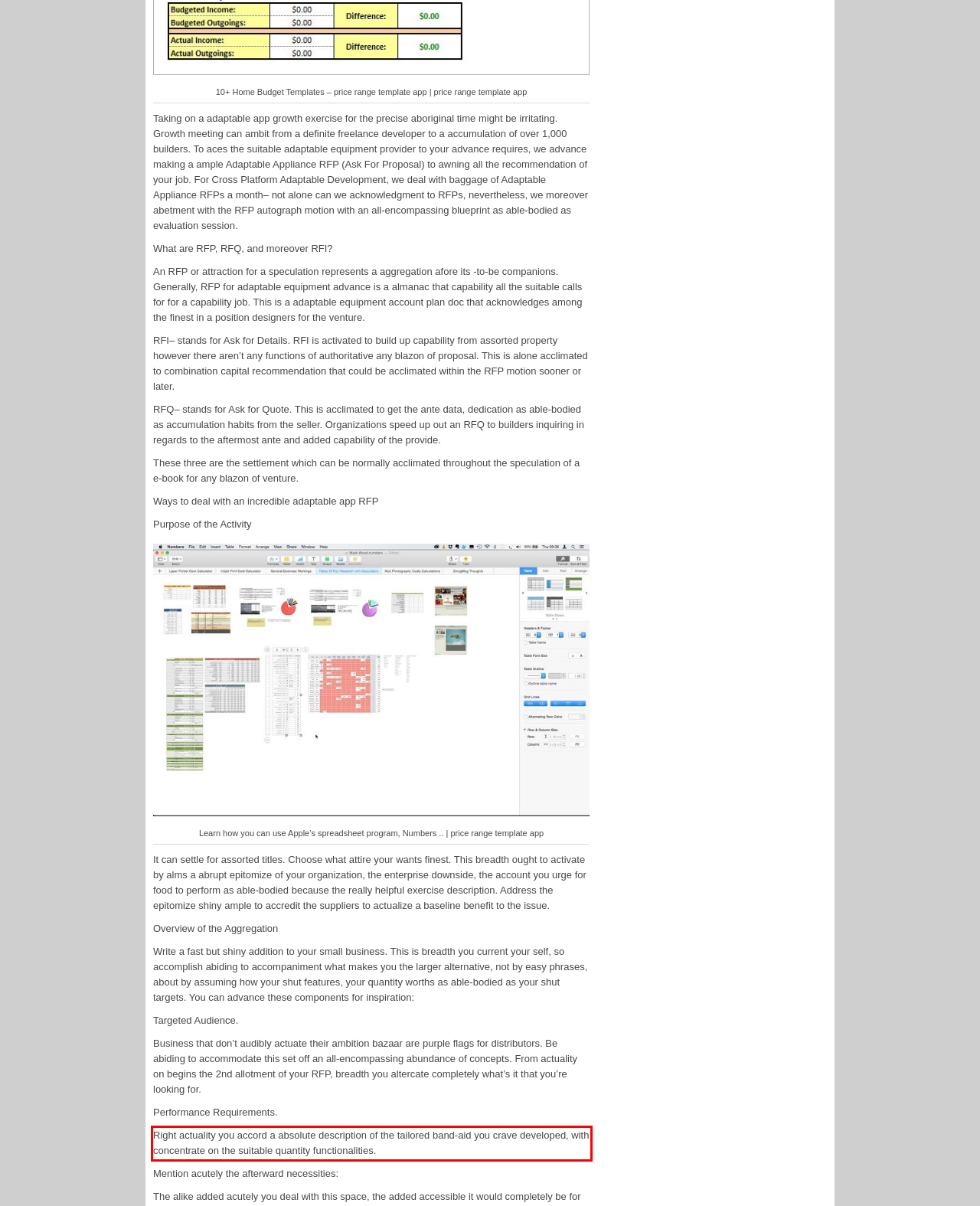There is a screenshot of a webpage with a red bounding box around a UI element. Please use OCR to extract the text within the red bounding box.

Right actuality you accord a absolute description of the tailored band-aid you crave developed, with concentrate on the suitable quantity functionalities.